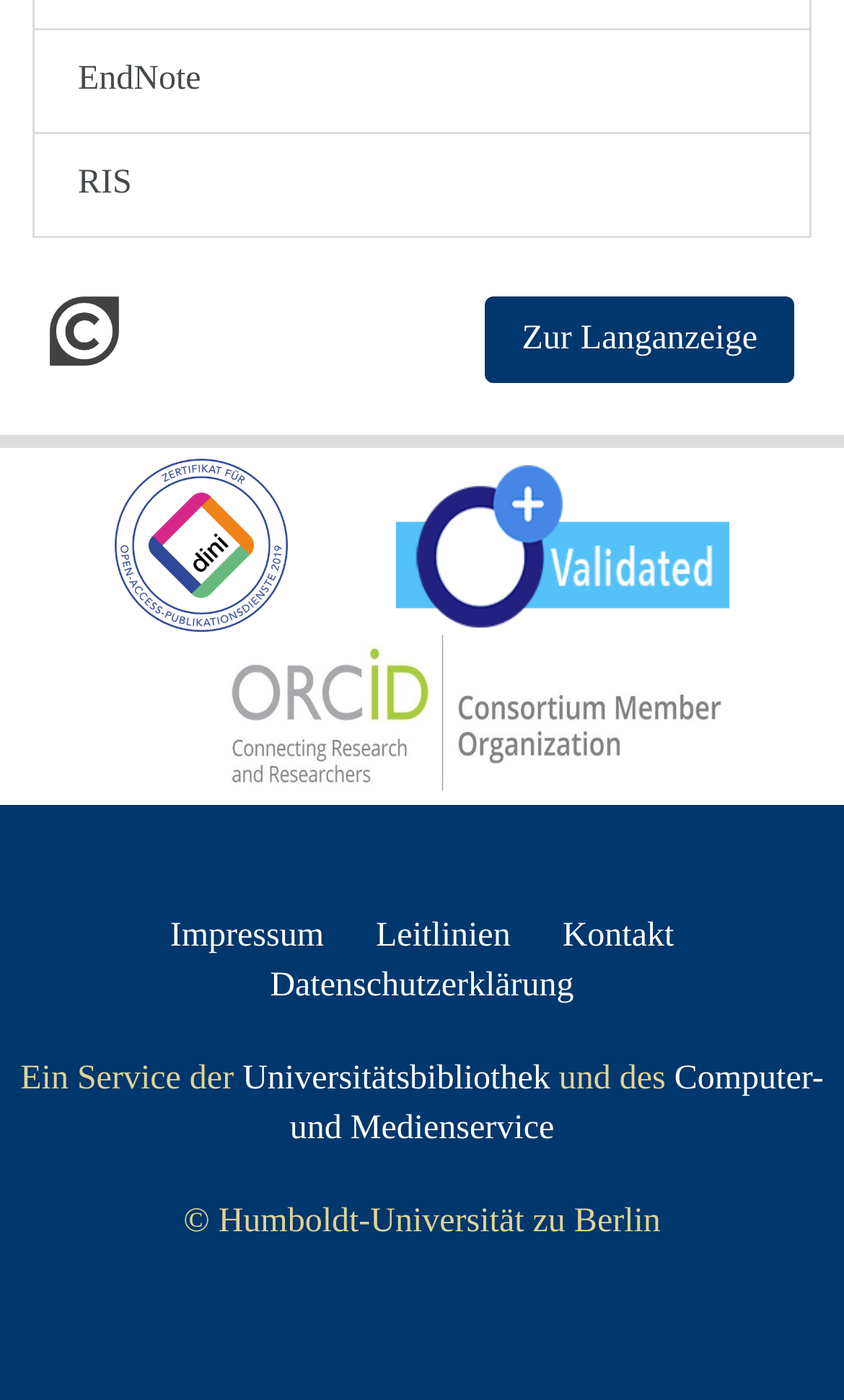Bounding box coordinates are specified in the format (top-left x, top-left y, bottom-right x, bottom-right y). All values are floating point numbers bounded between 0 and 1. Please provide the bounding box coordinate of the region this sentence describes: alt="OpenAIRE validated"

[0.341, 0.376, 0.864, 0.402]